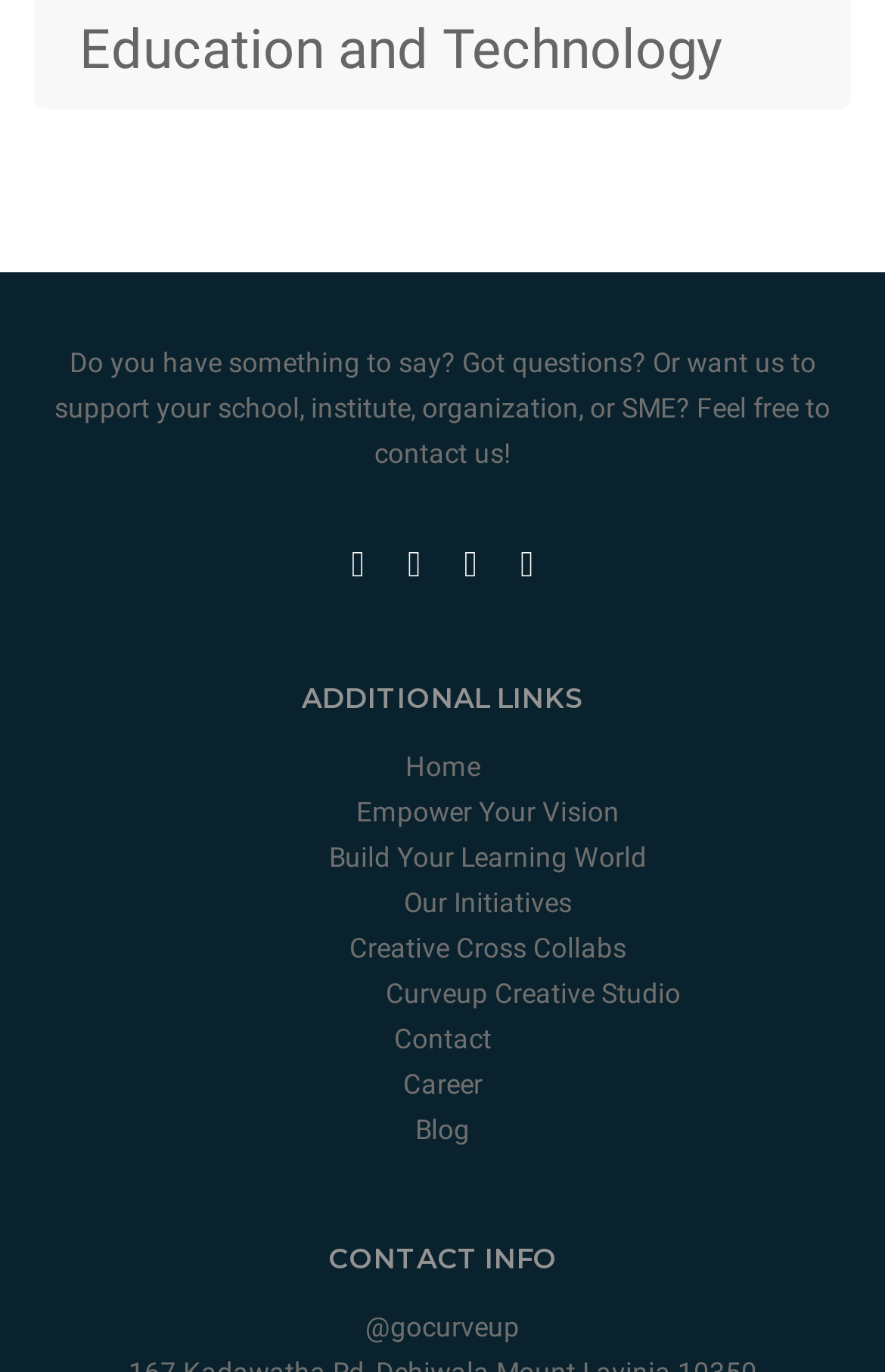Answer in one word or a short phrase: 
What is the text of the first static text element?

Do you have something to say?